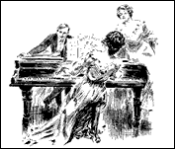Offer a detailed explanation of what is happening in the image.

This vintage illustration captures a scene at a piano, featuring three individuals engaged in a musical moment. One person, presumably a pianist, sits at the piano, appearing focused as they play, while the two others stand nearby, seemingly engrossed in the performance. The characters are dressed in period attire, suggesting a historical context that evokes the charm of a bygone era of music and social gatherings. This image complements the theme of a pricing guide for piano services, emphasizing the cultural significance of pianos and the craftsmanship associated with them.